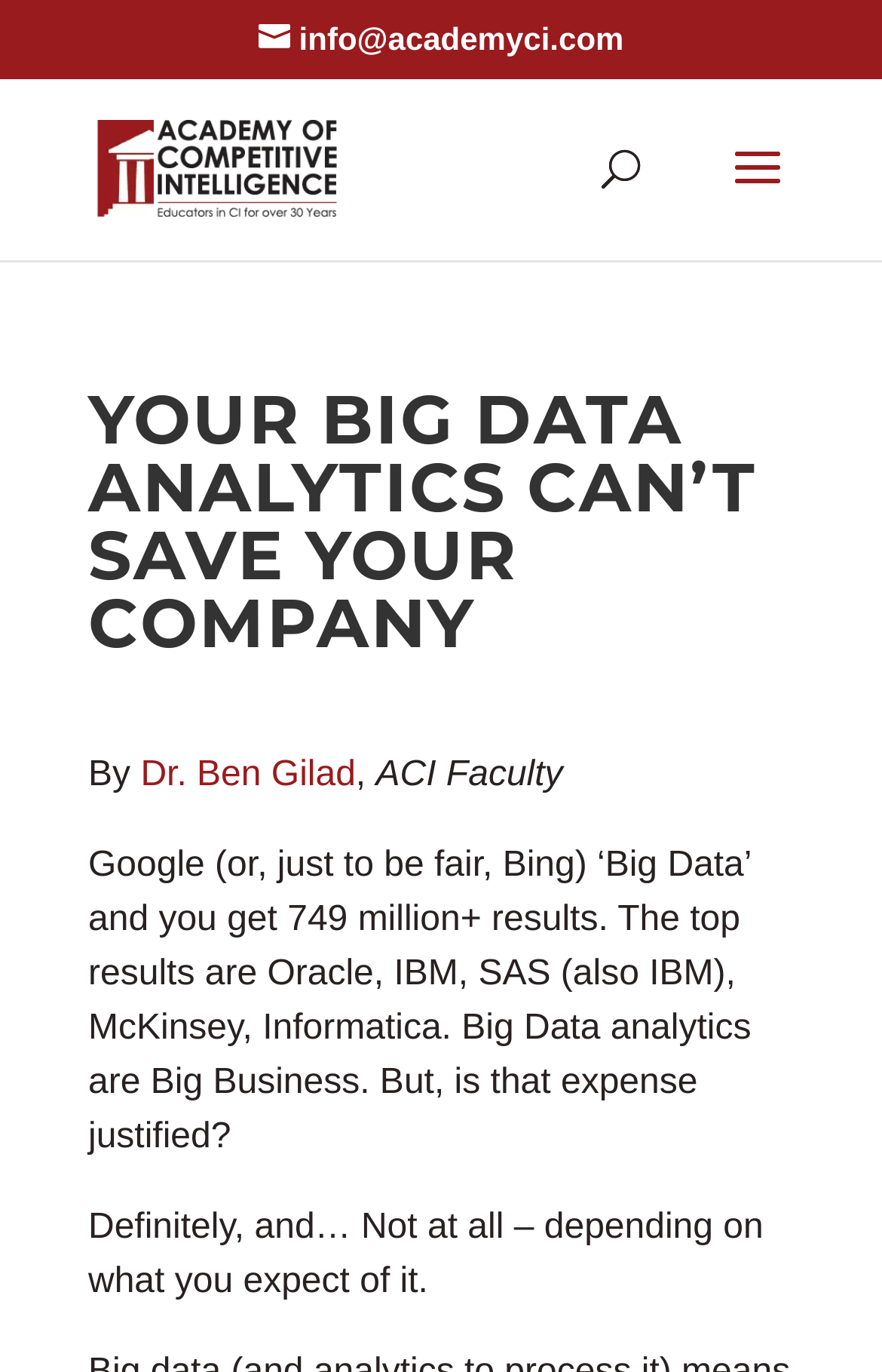Who is the author of the article?
Please utilize the information in the image to give a detailed response to the question.

The author of the article can be found in the link element with the text 'Dr. Ben Gilad', which is located below the main heading and is part of the author information.